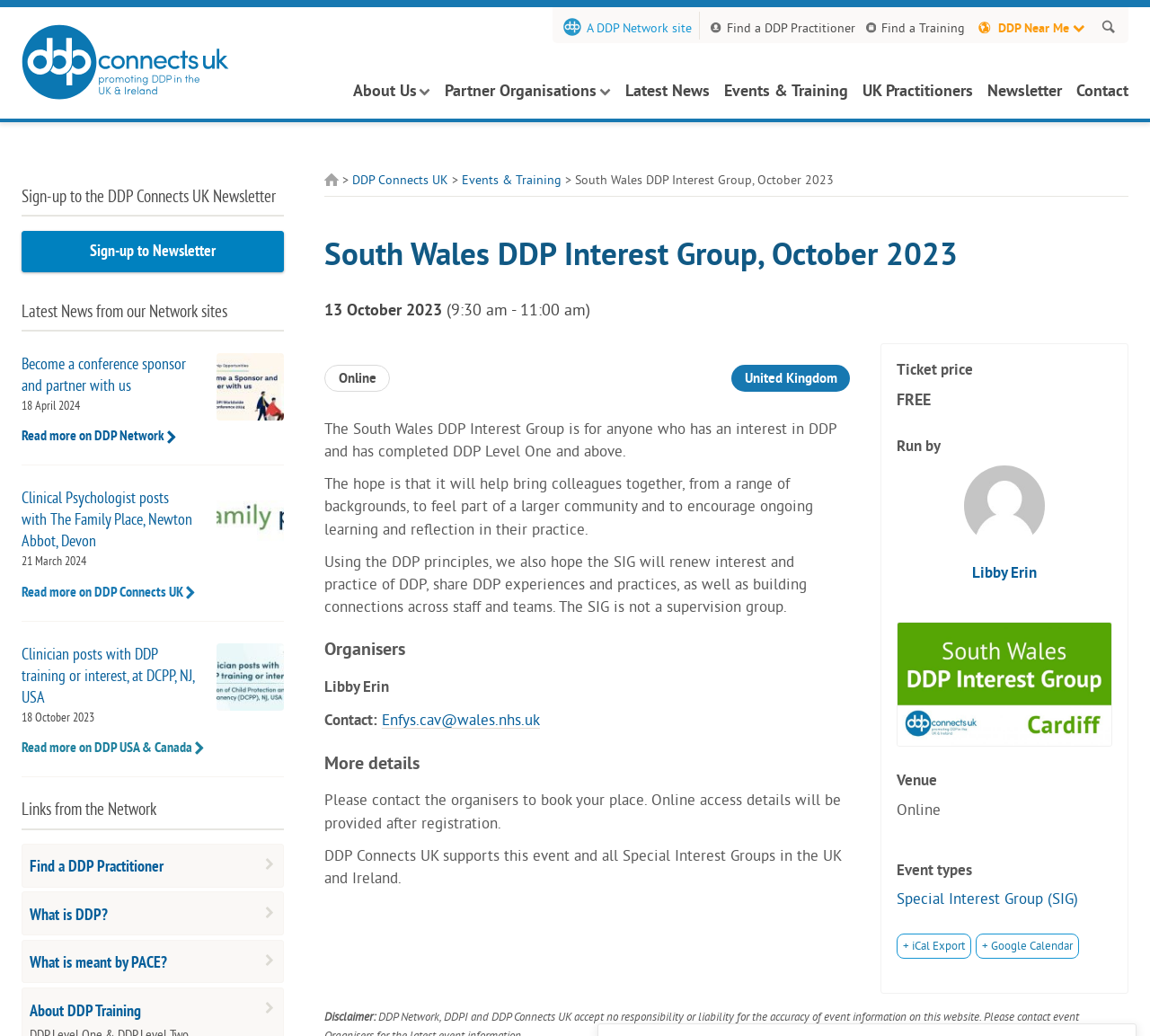What is the ticket price of the event?
Answer the question with as much detail as you can, using the image as a reference.

I found the answer by looking at the section 'Ticket price' where it mentions 'FREE' as the ticket price of the event.